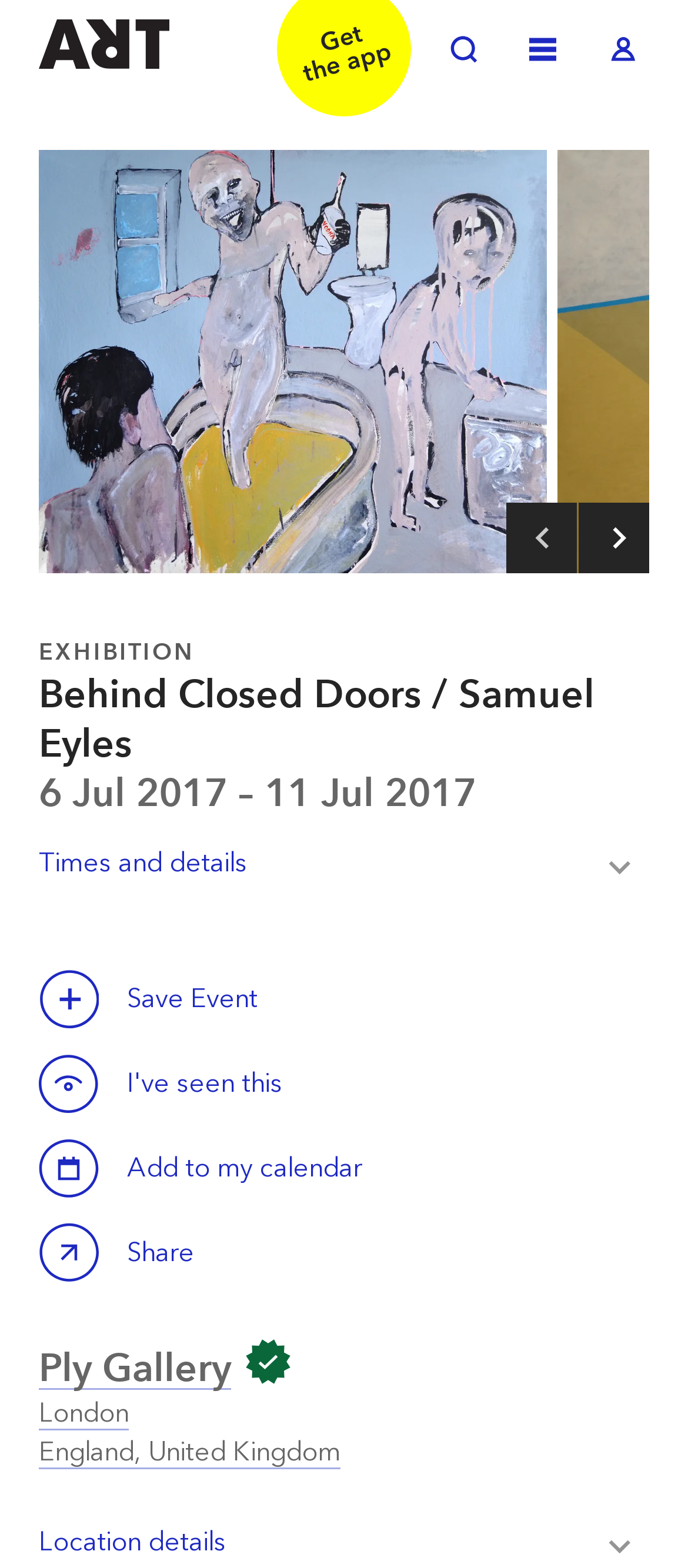Give a one-word or one-phrase response to the question: 
What is the duration of the exhibition?

6 Jul 2017 – 11 Jul 2017